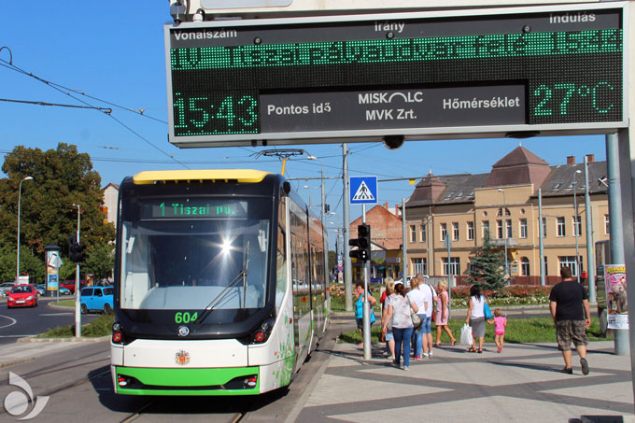What is the time shown on the display?
Can you give a detailed and elaborate answer to the question?

The time can be found on the digital information display above the tram. The display shows the current time, which is 15:43, along with other information such as the route designation and weather conditions.